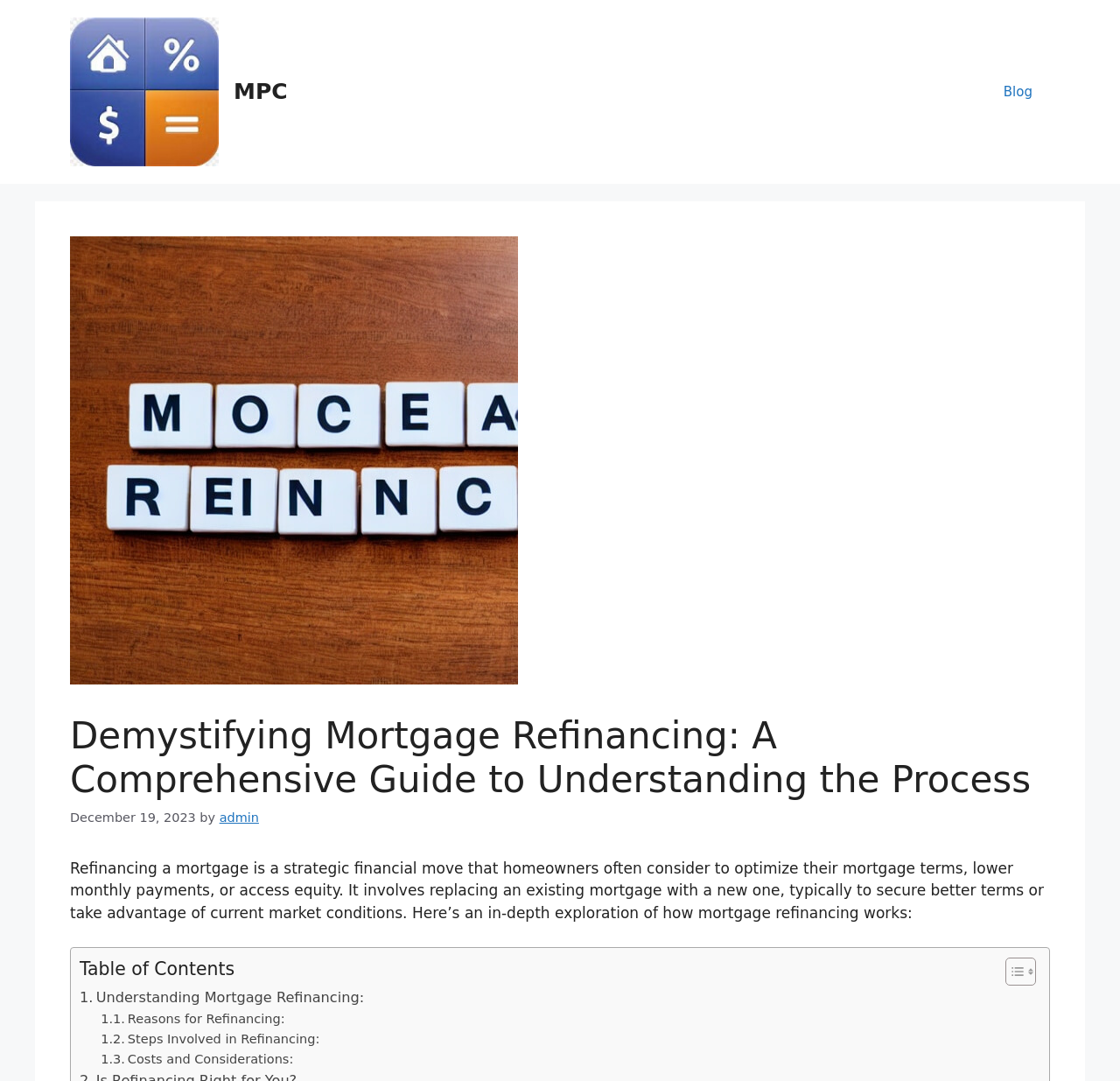Please locate the bounding box coordinates of the element's region that needs to be clicked to follow the instruction: "Toggle the table of contents". The bounding box coordinates should be provided as four float numbers between 0 and 1, i.e., [left, top, right, bottom].

[0.886, 0.885, 0.921, 0.912]